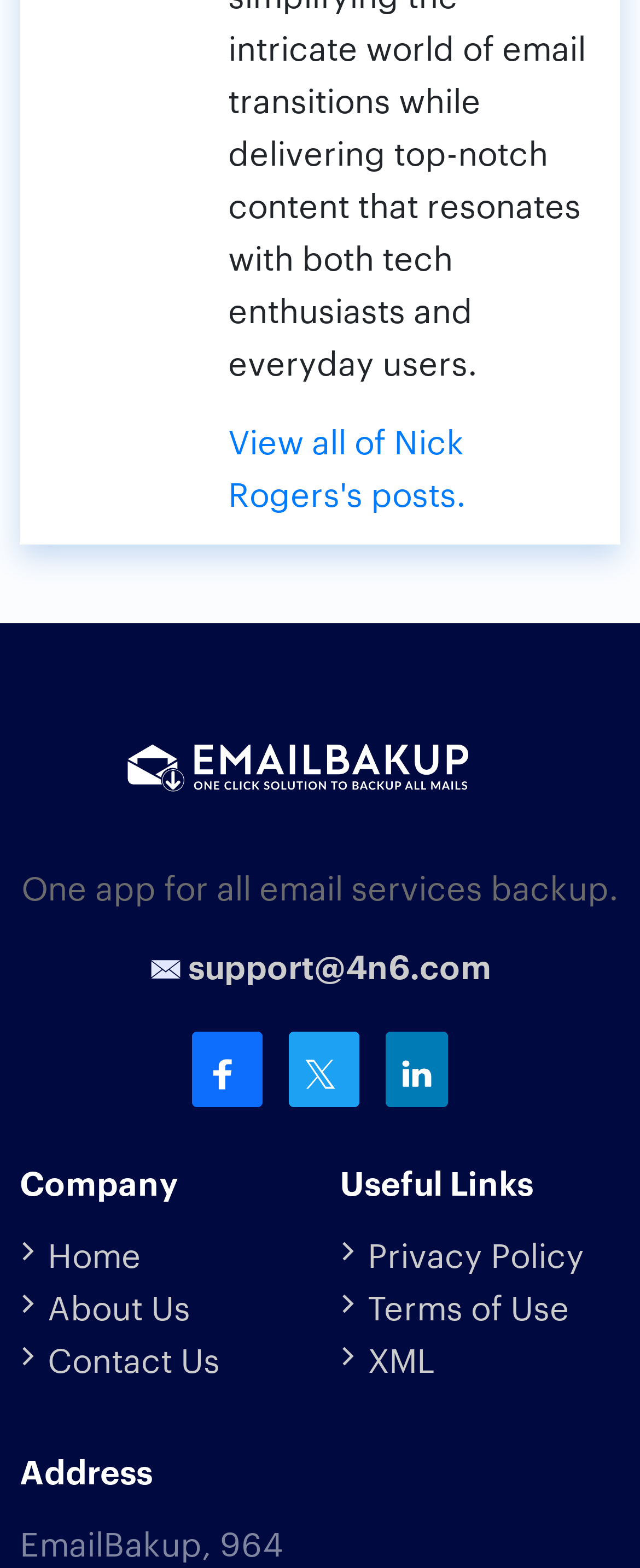Determine the bounding box coordinates for the region that must be clicked to execute the following instruction: "Go to the home page".

[0.074, 0.784, 0.221, 0.813]